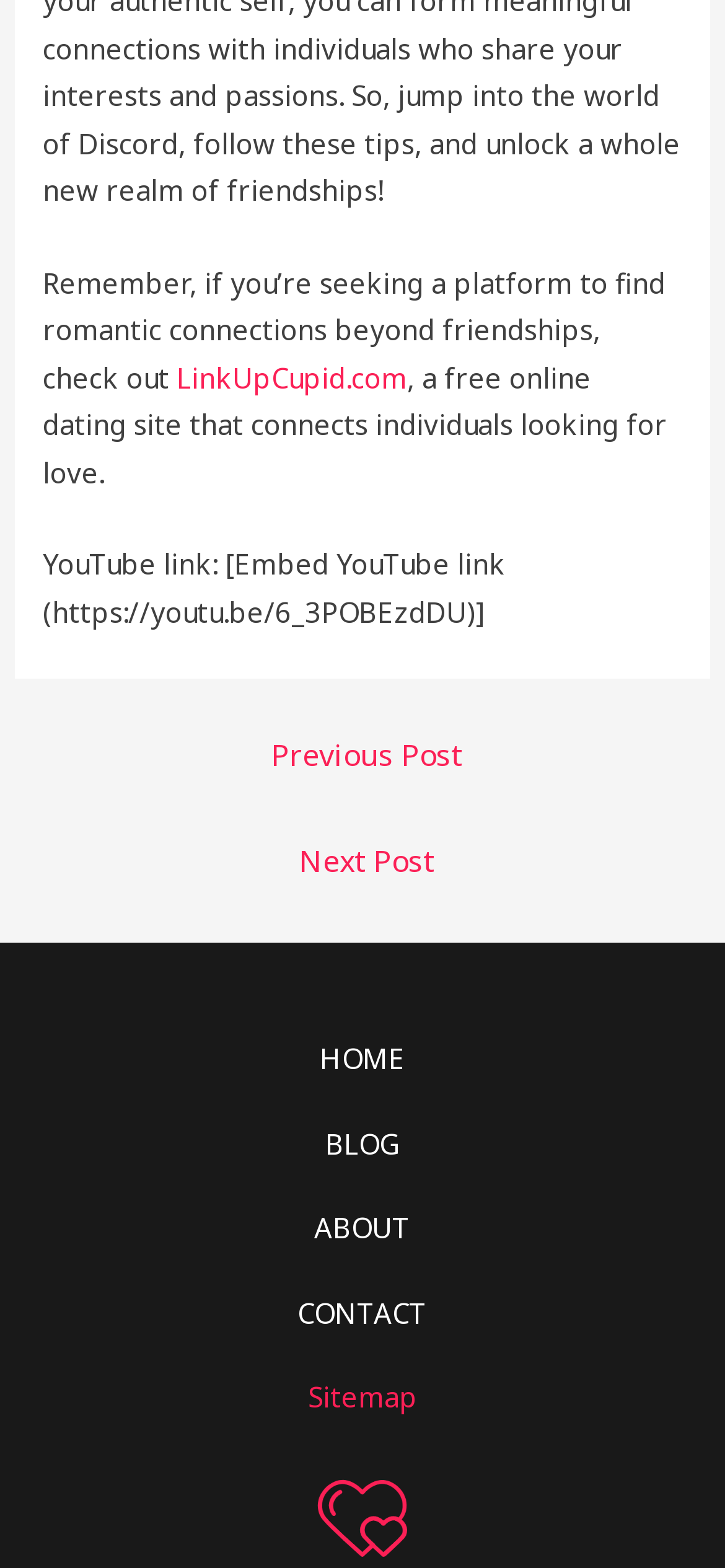What is the purpose of the YouTube link?
Examine the screenshot and reply with a single word or phrase.

To watch a video